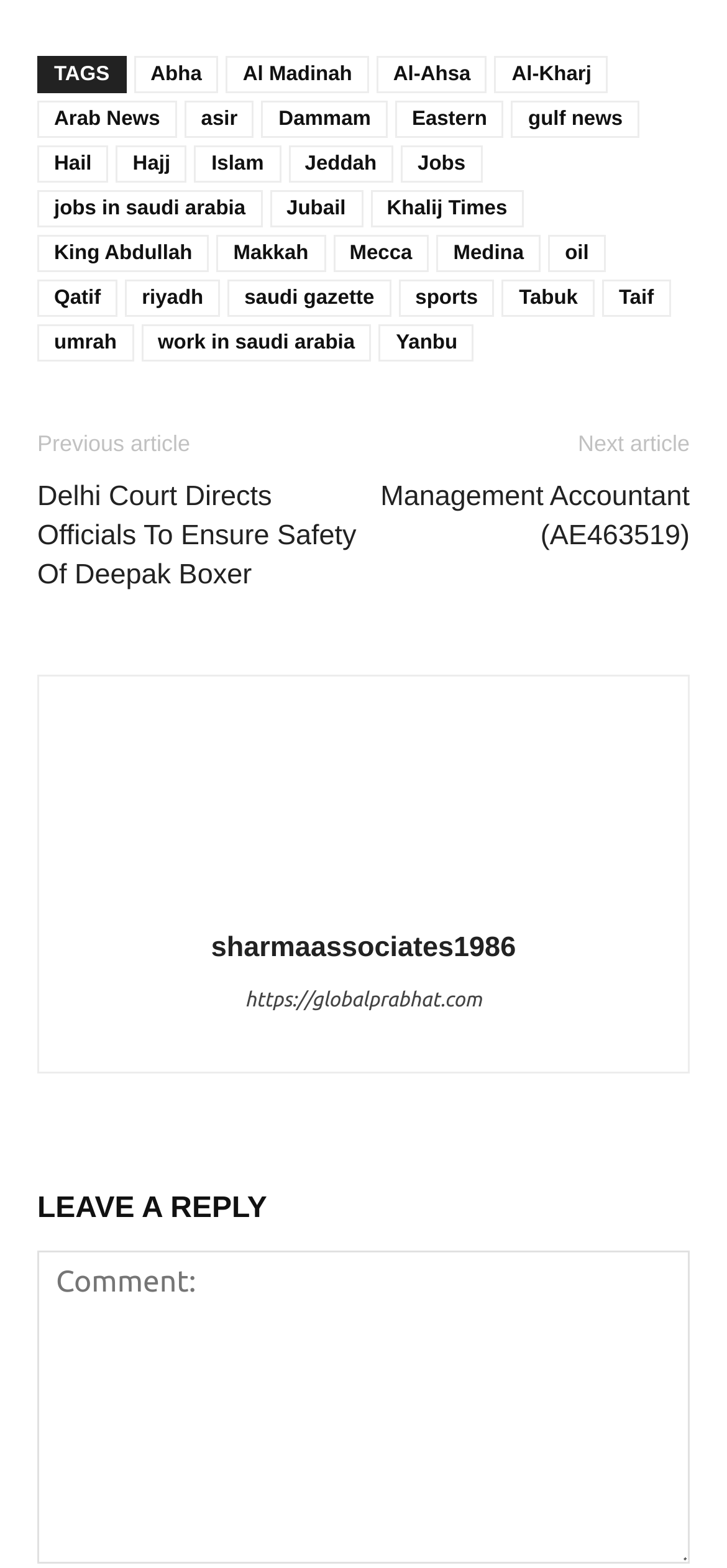Identify the bounding box coordinates for the element you need to click to achieve the following task: "Click on the 'LEAVE A REPLY' heading". Provide the bounding box coordinates as four float numbers between 0 and 1, in the form [left, top, right, bottom].

[0.051, 0.754, 0.949, 0.789]